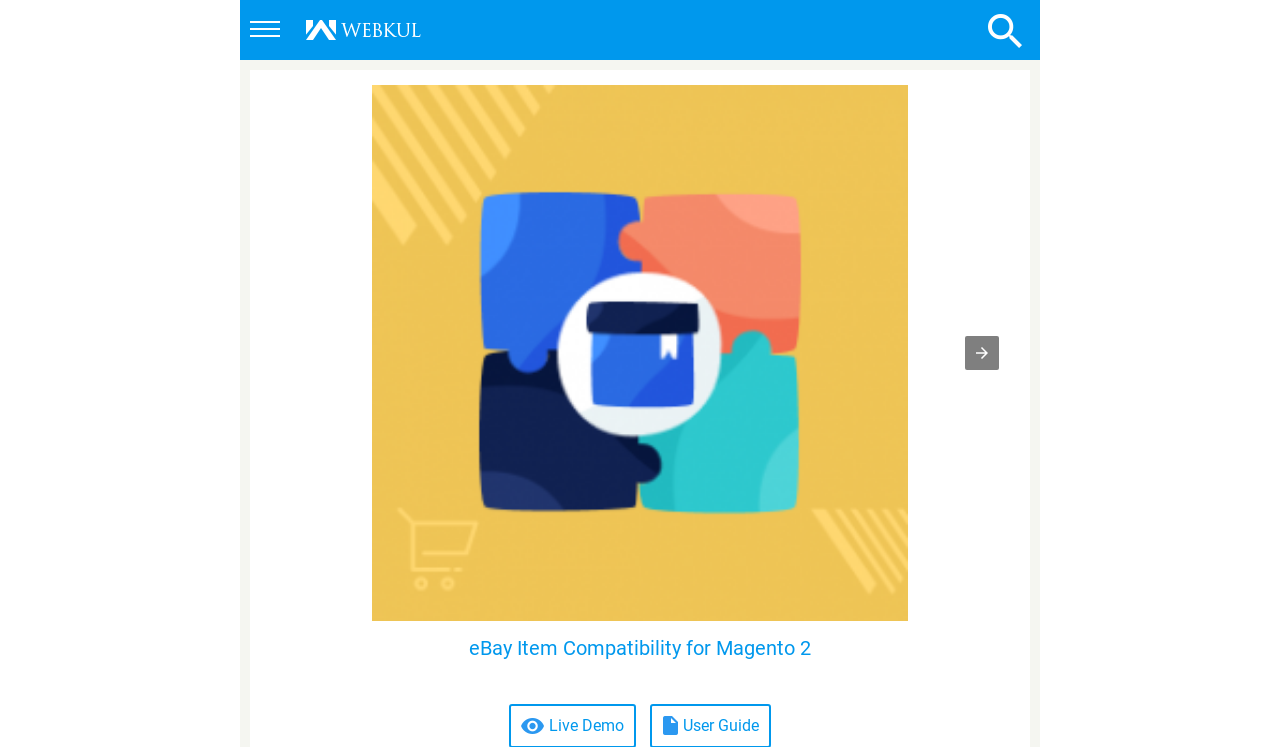Provide a comprehensive caption for the webpage.

The webpage is about Magento 2 eBay Item Compatibility, which allows admins to import compatible products from eBay to Magento 2 stores, and customers to view compatible items for any imported product.

At the top left, there is a button with no text. Next to it, there is a link to "Webkul Store" accompanied by an image with the same name. Below this, there is a large image with the title "eBay Item Compatibility for Magento 2".

On the top right, there is a search box with a placeholder text "Search..." and a button next to it. 

In the middle of the page, there is a carousel with navigation buttons. The previous item button is disabled, indicating that the user is on the first item. The next item button is enabled, allowing the user to navigate to the second item out of a total of 10 items.

At the bottom of the page, there are two links: "Live Demo" and "User Guide", which provide additional resources for users.